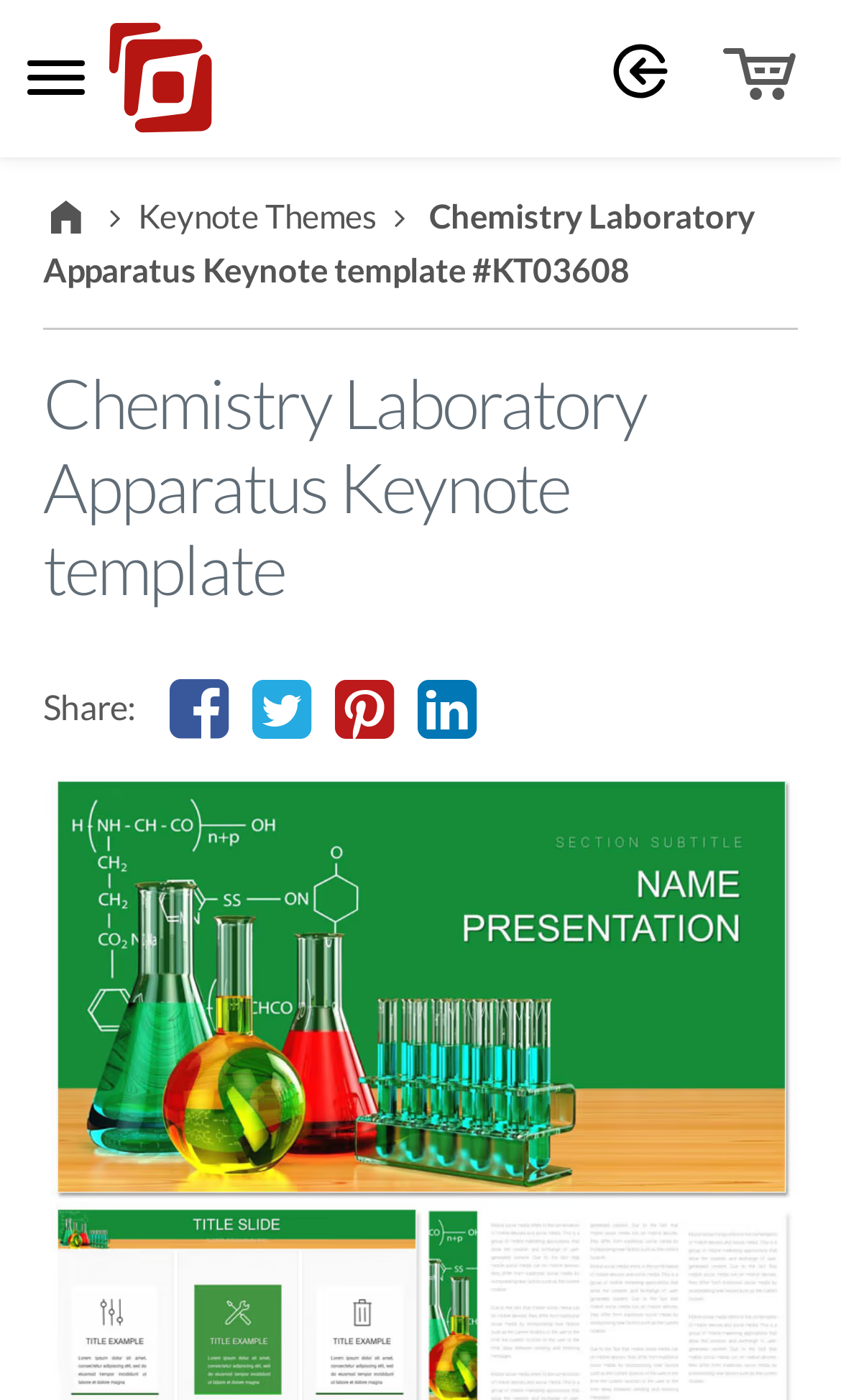How many icons are present below the heading?
Using the screenshot, give a one-word or short phrase answer.

4